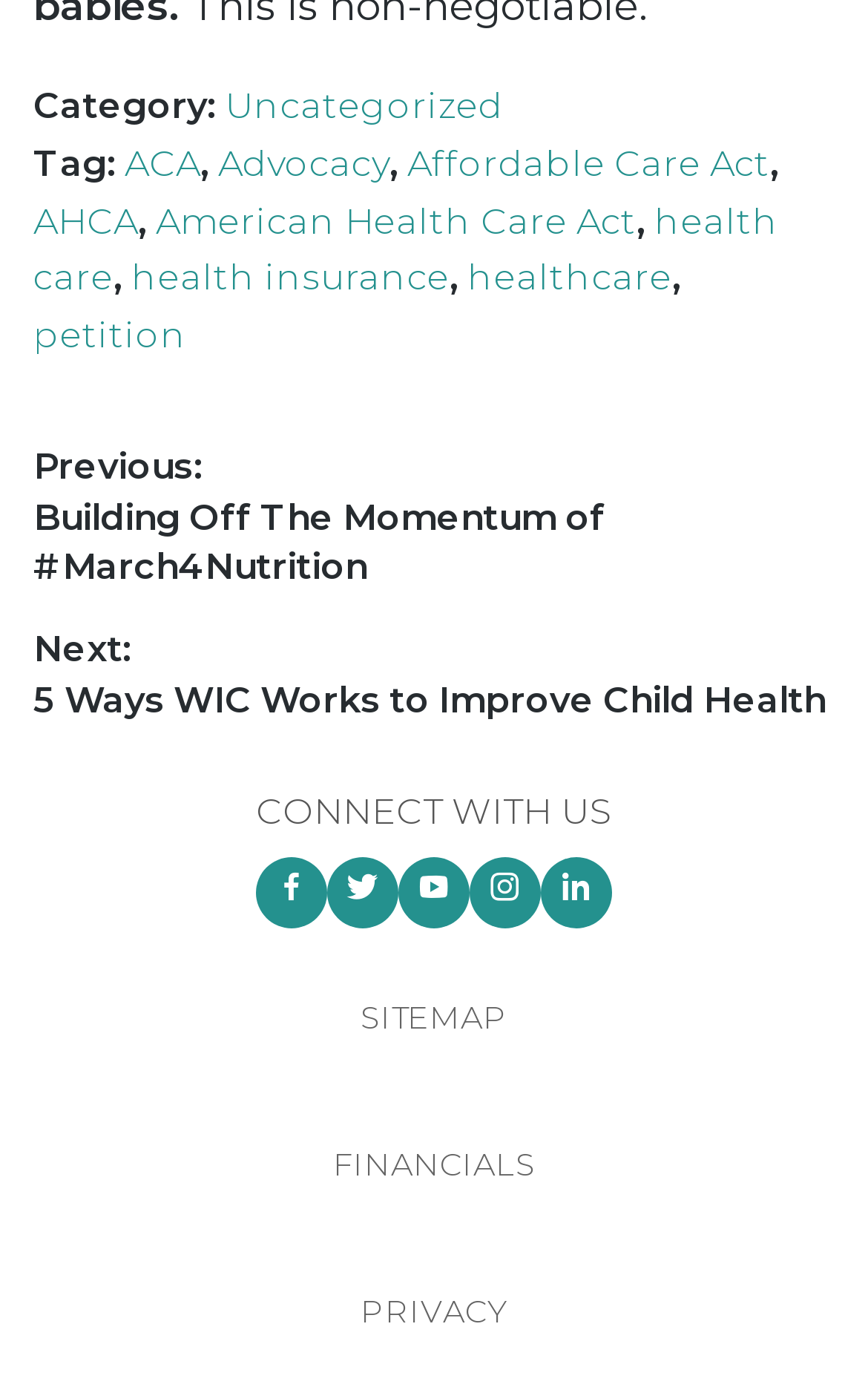Answer with a single word or phrase: 
How many social media platforms are listed in the footer?

5